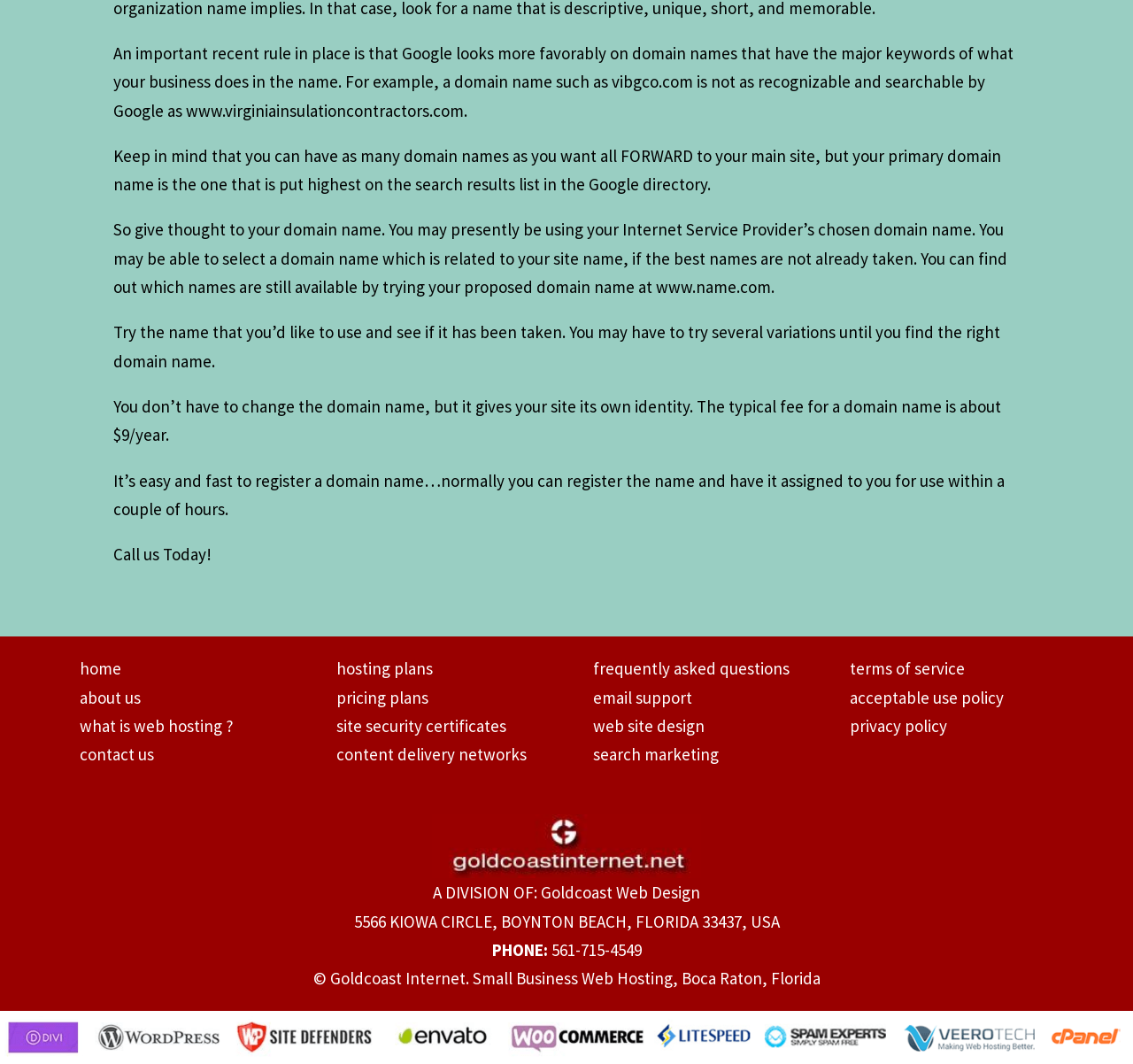Please find the bounding box coordinates in the format (top-left x, top-left y, bottom-right x, bottom-right y) for the given element description. Ensure the coordinates are floating point numbers between 0 and 1. Description: home

[0.071, 0.618, 0.107, 0.638]